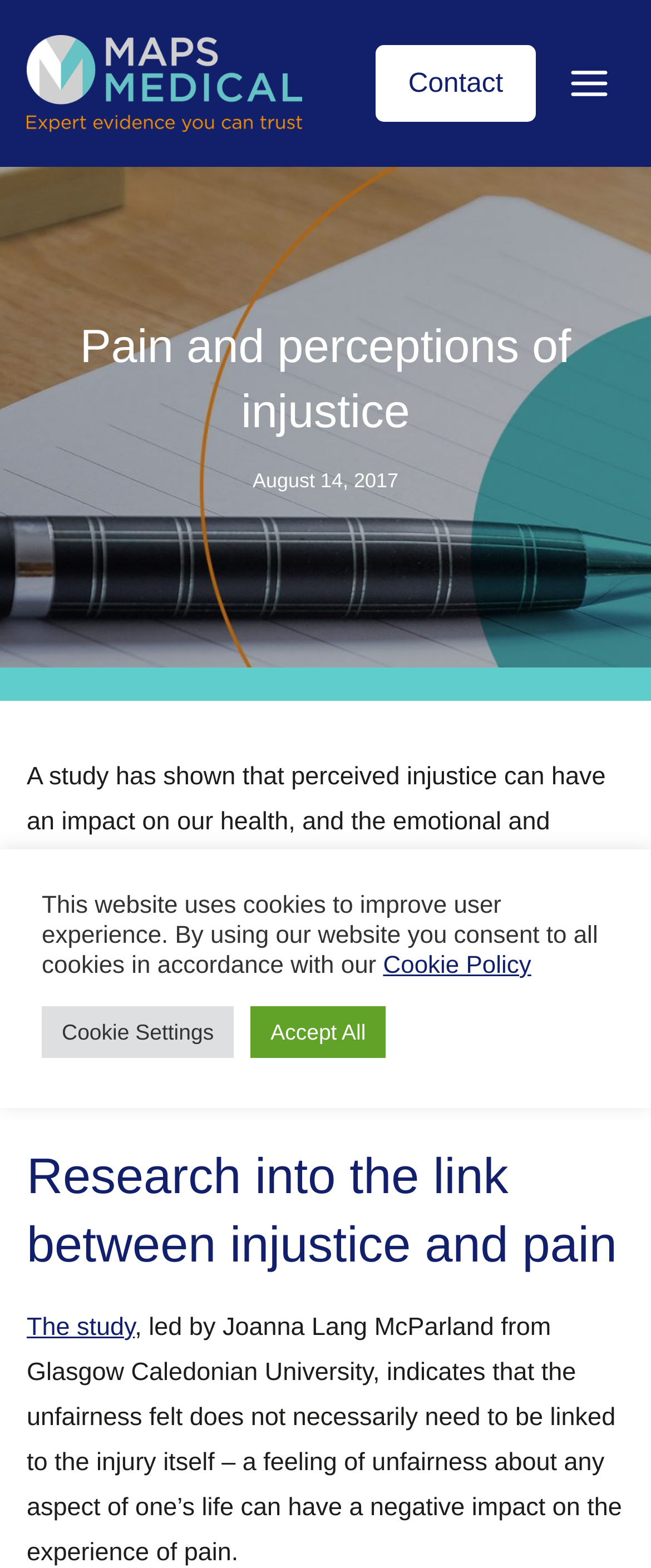Please find the bounding box coordinates in the format (top-left x, top-left y, bottom-right x, bottom-right y) for the given element description. Ensure the coordinates are floating point numbers between 0 and 1. Description: Contact

[0.576, 0.029, 0.824, 0.078]